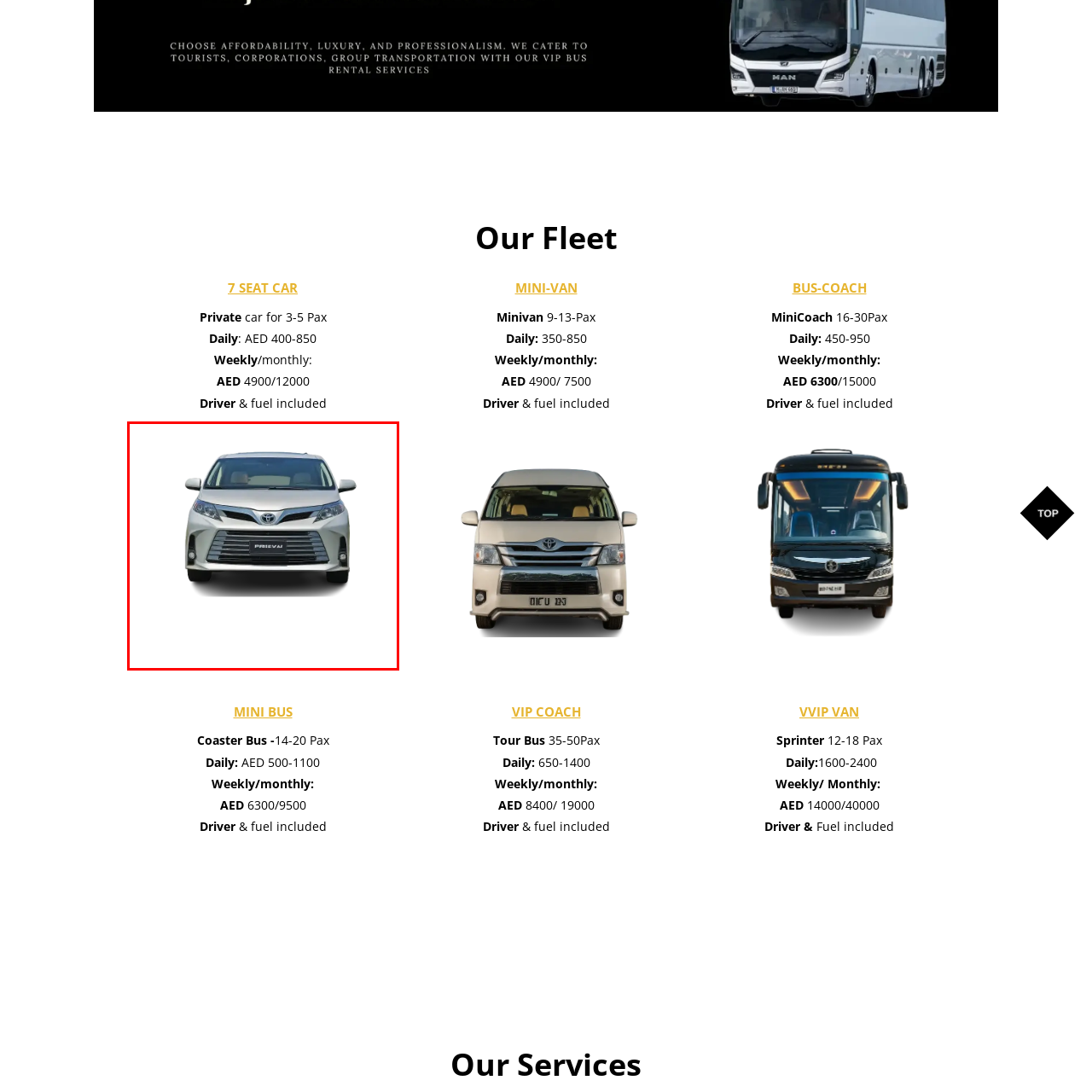What is the model designation of the car?  
Carefully review the image highlighted by the red outline and respond with a comprehensive answer based on the image's content.

The caption highlights that the name 'PREVIA' is visible below the grille, indicating the model designation of the Toyota car.